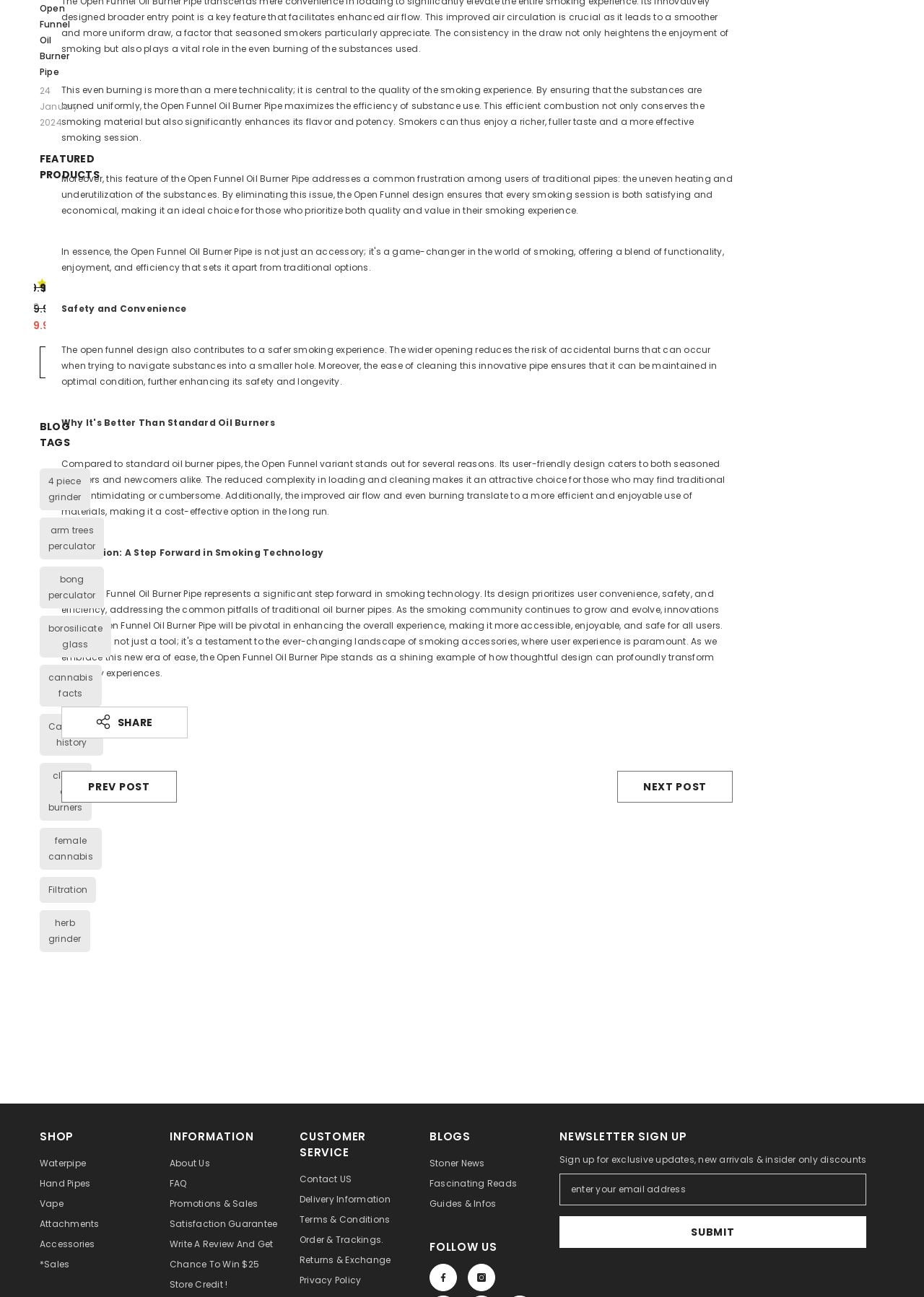Could you locate the bounding box coordinates for the section that should be clicked to accomplish this task: "Click the 'SHARE' button".

[0.23, 0.545, 0.367, 0.569]